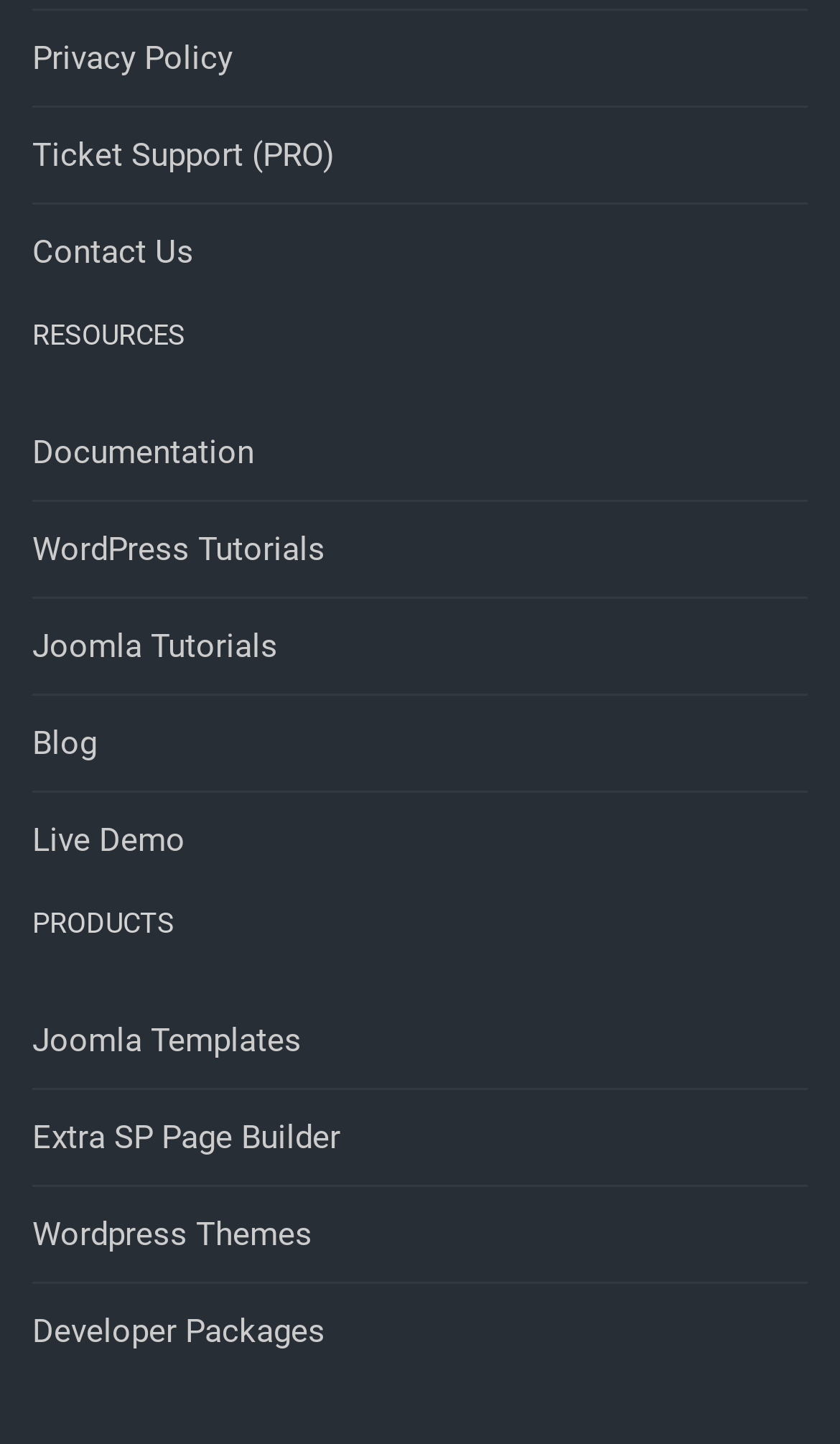Extract the bounding box coordinates of the UI element described by: "Documentation". The coordinates should include four float numbers ranging from 0 to 1, e.g., [left, top, right, bottom].

[0.038, 0.281, 0.962, 0.346]